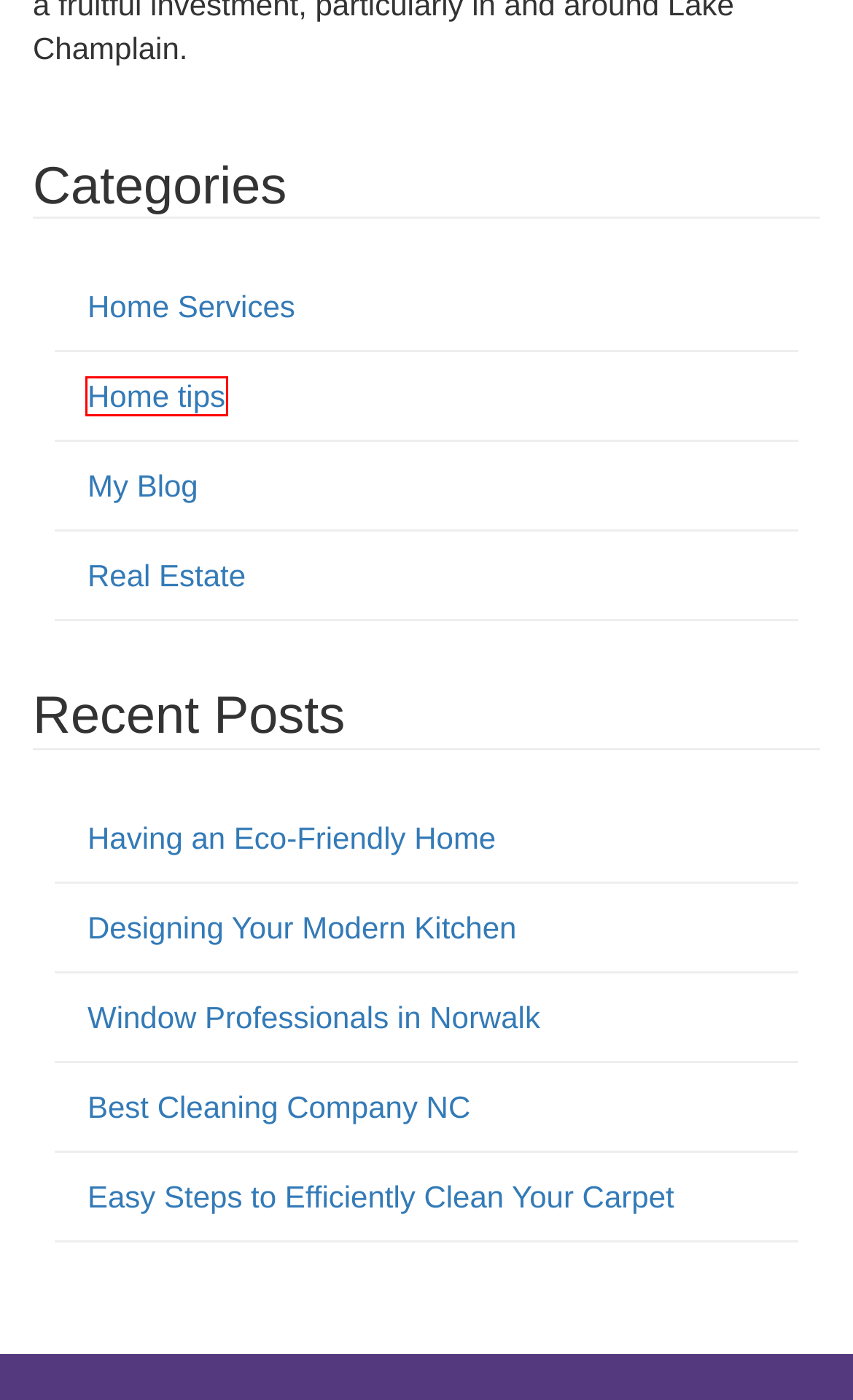You are given a screenshot of a webpage with a red rectangle bounding box around an element. Choose the best webpage description that matches the page after clicking the element in the bounding box. Here are the candidates:
A. Home tips – Lake Champlain
B. Window Professionals in Norwalk – Lake Champlain
C. Best Cleaning Company NC – Lake Champlain
D. Easy Steps to Efficiently Clean Your Carpet – Lake Champlain
E. Real Estate – Lake Champlain
F. My Blog – Lake Champlain
G. Designing Your Modern Kitchen – Lake Champlain
H. Home Services – Lake Champlain

A